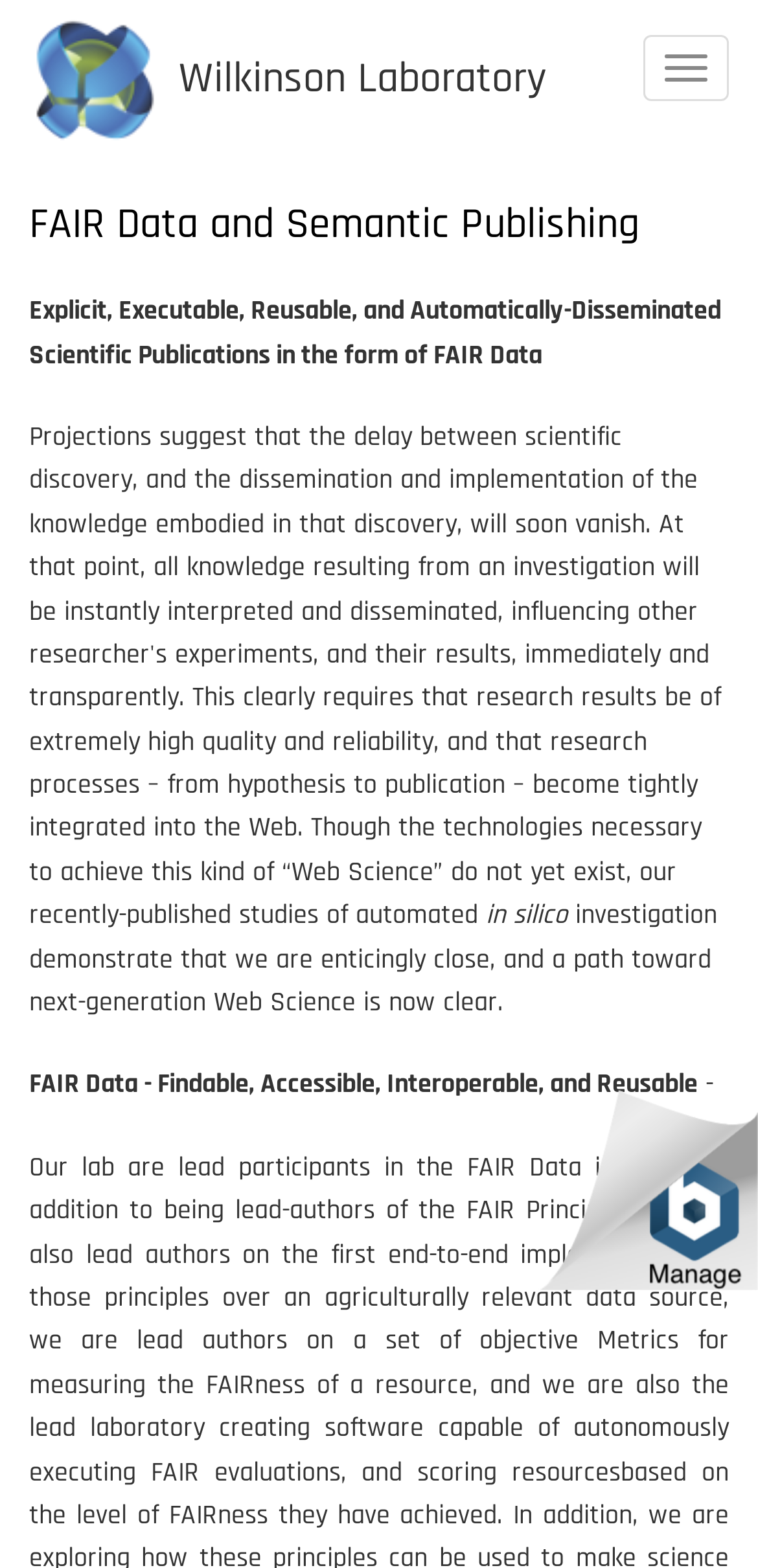How many navigation links are at the top of the page?
Please provide a single word or phrase as the answer based on the screenshot.

2